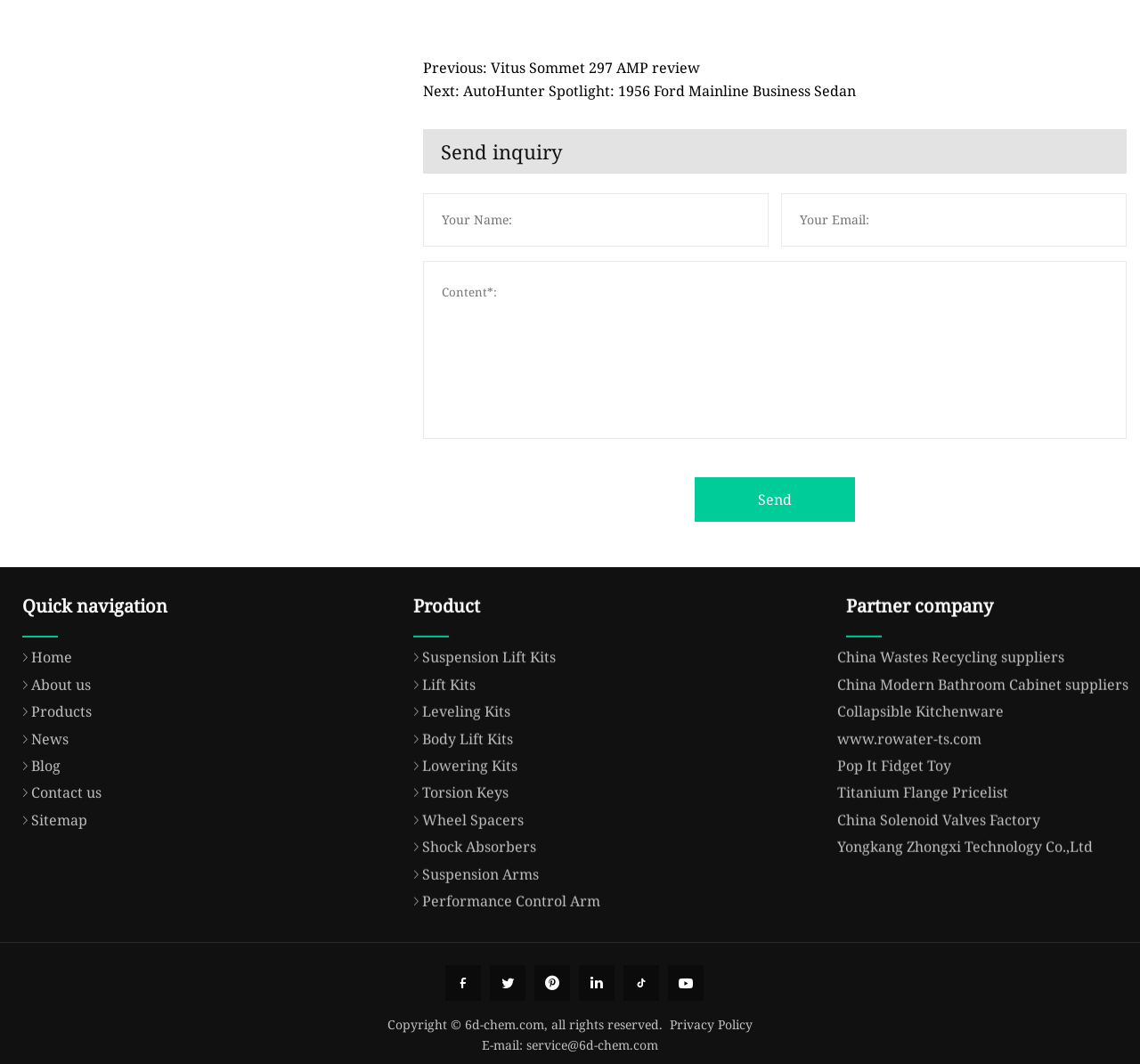Can you specify the bounding box coordinates for the region that should be clicked to fulfill this instruction: "Click on the 'Send' button".

[0.665, 0.46, 0.695, 0.479]